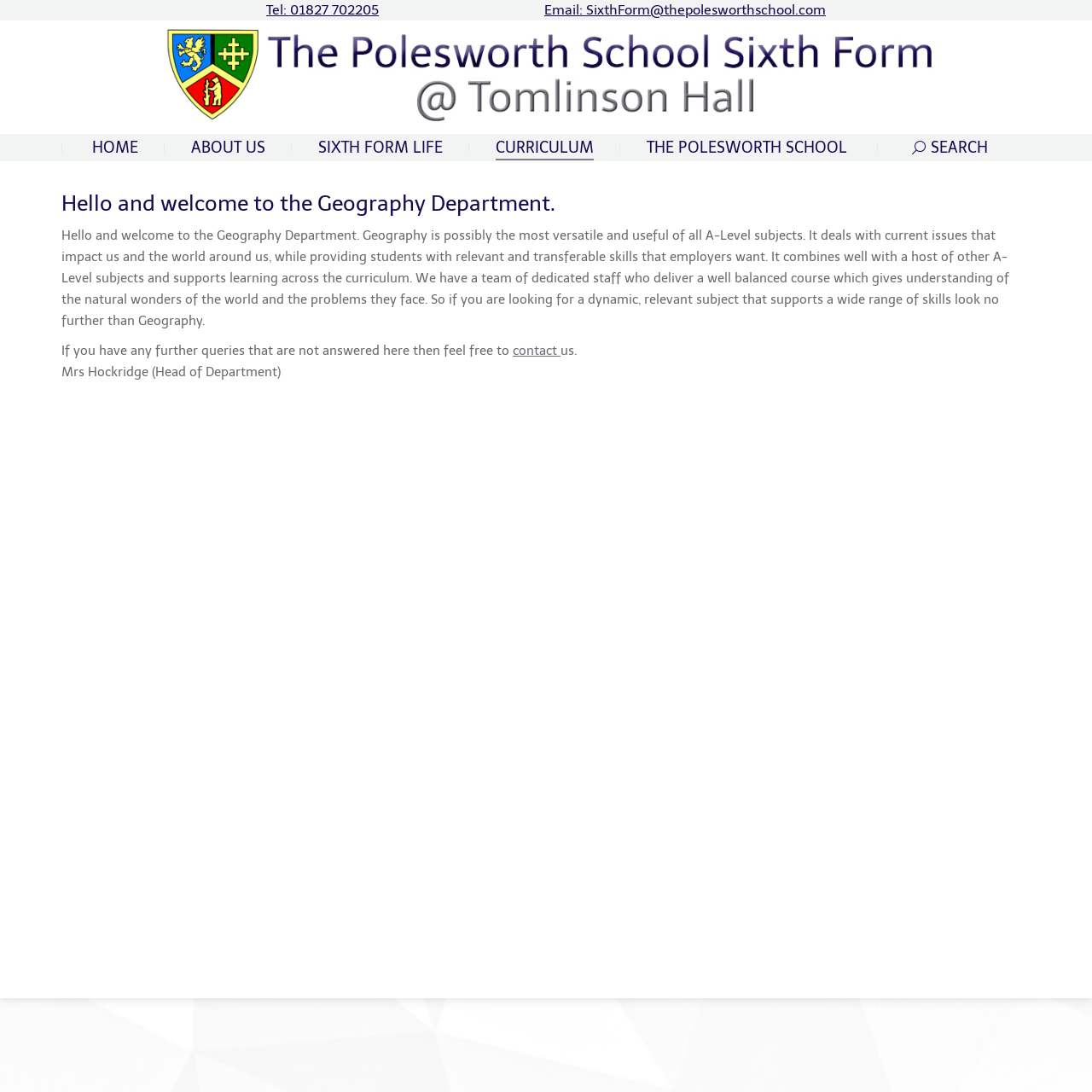Please find the bounding box coordinates of the section that needs to be clicked to achieve this instruction: "Contact us".

[0.47, 0.314, 0.513, 0.328]